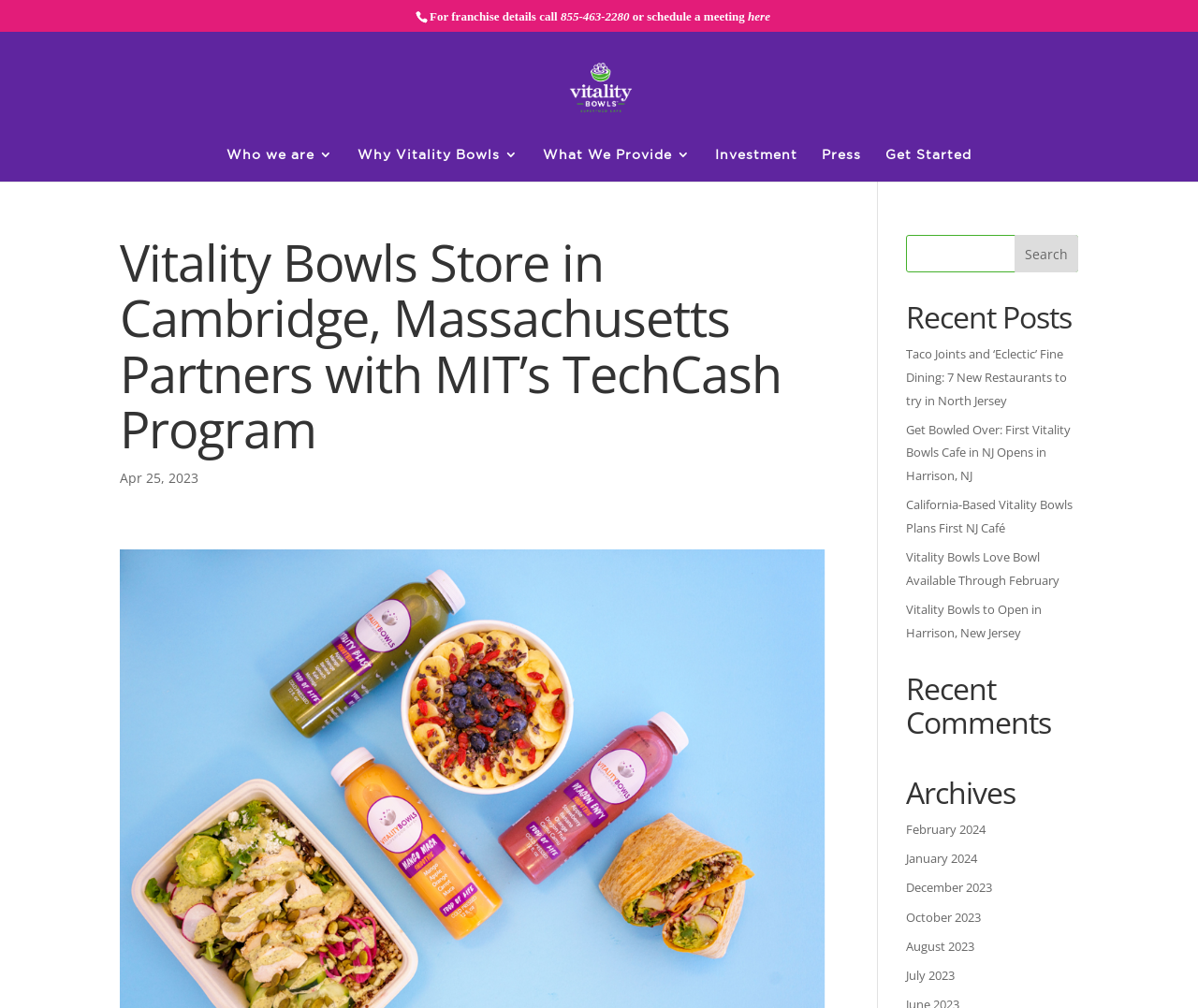What is the date of the article about Vitality Bowls partnering with MIT's TechCash Program?
Based on the image, give a concise answer in the form of a single word or short phrase.

Apr 25, 2023